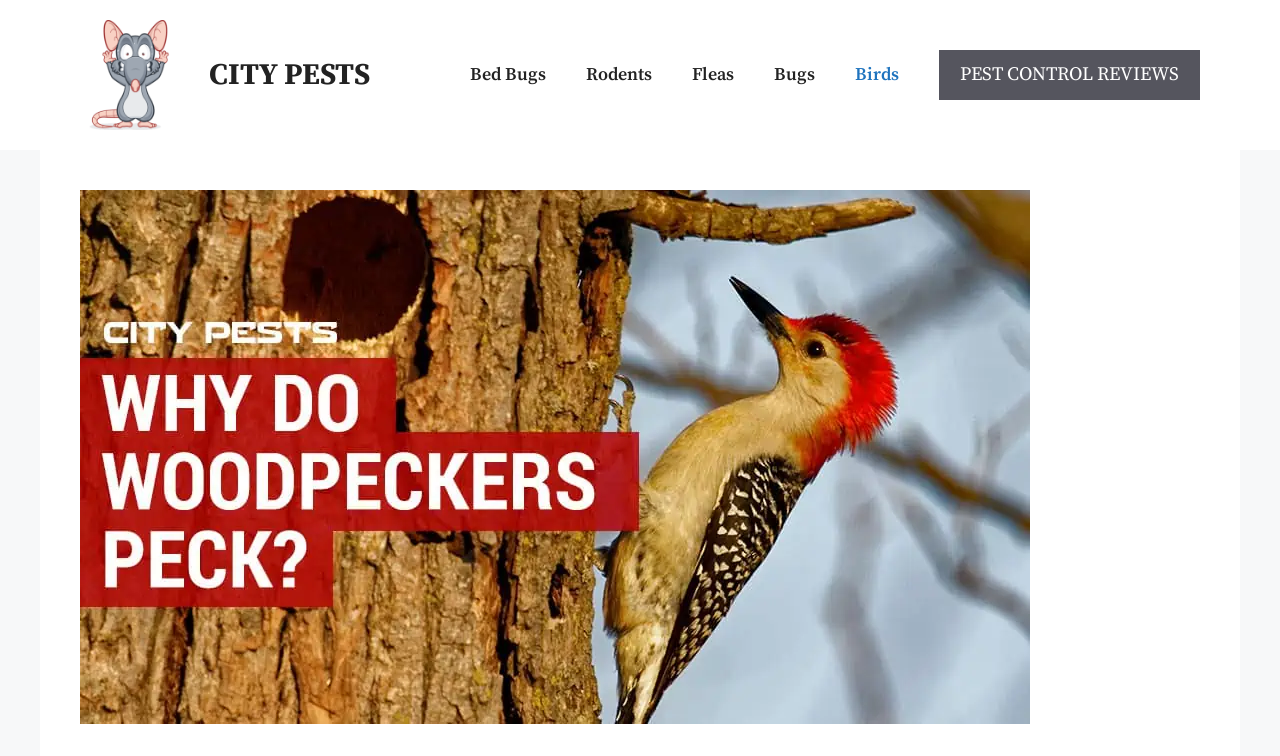Could you find the bounding box coordinates of the clickable area to complete this instruction: "read about PEST CONTROL REVIEWS"?

[0.734, 0.083, 0.938, 0.113]